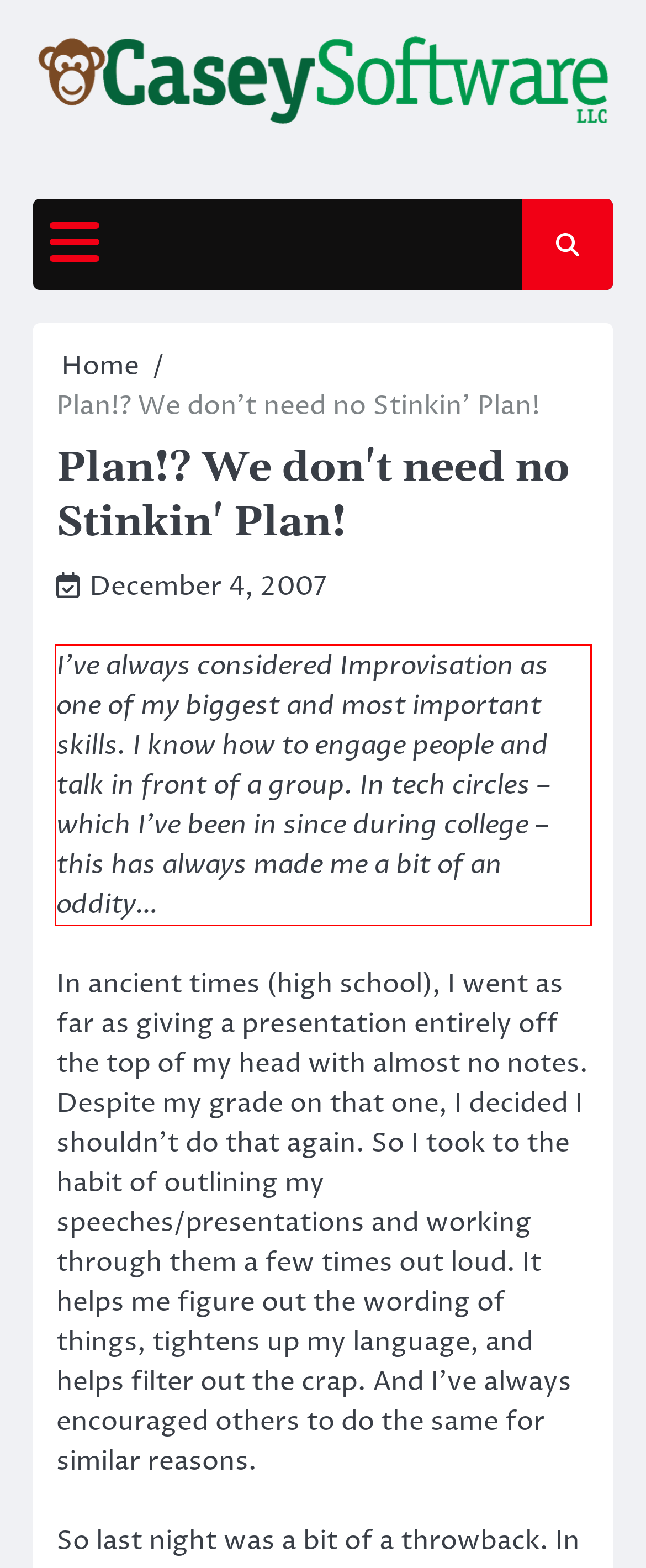You are given a webpage screenshot with a red bounding box around a UI element. Extract and generate the text inside this red bounding box.

I've always considered Improvisation as one of my biggest and most important skills. I know how to engage people and talk in front of a group. In tech circles – which I've been in since during college – this has always made me a bit of an oddity…